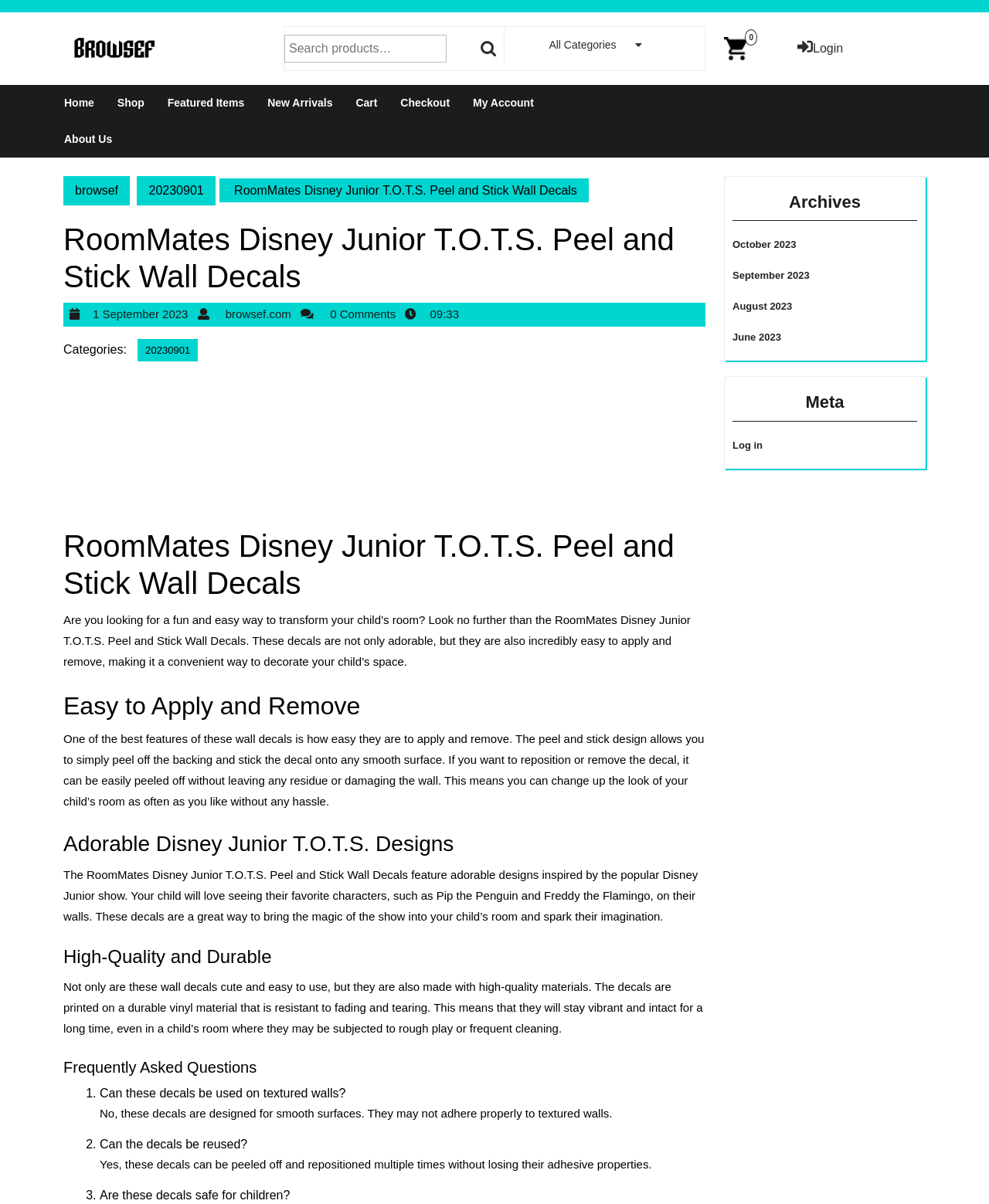Extract the bounding box coordinates of the UI element described by: "About us". The coordinates should include four float numbers ranging from 0 to 1, e.g., [left, top, right, bottom].

[0.055, 0.101, 0.124, 0.131]